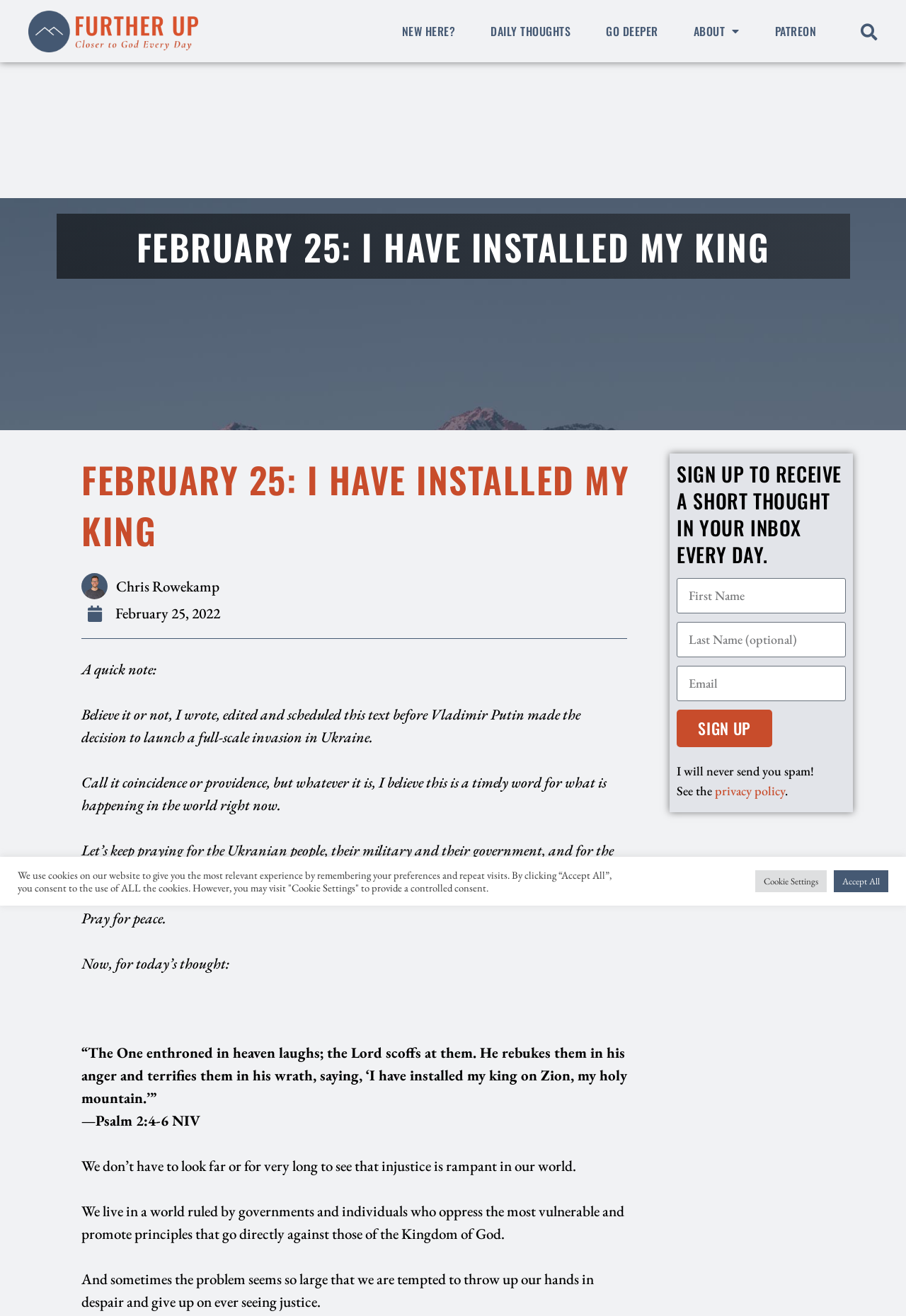Identify and extract the main heading of the webpage.

FEBRUARY 25: I HAVE INSTALLED MY KING